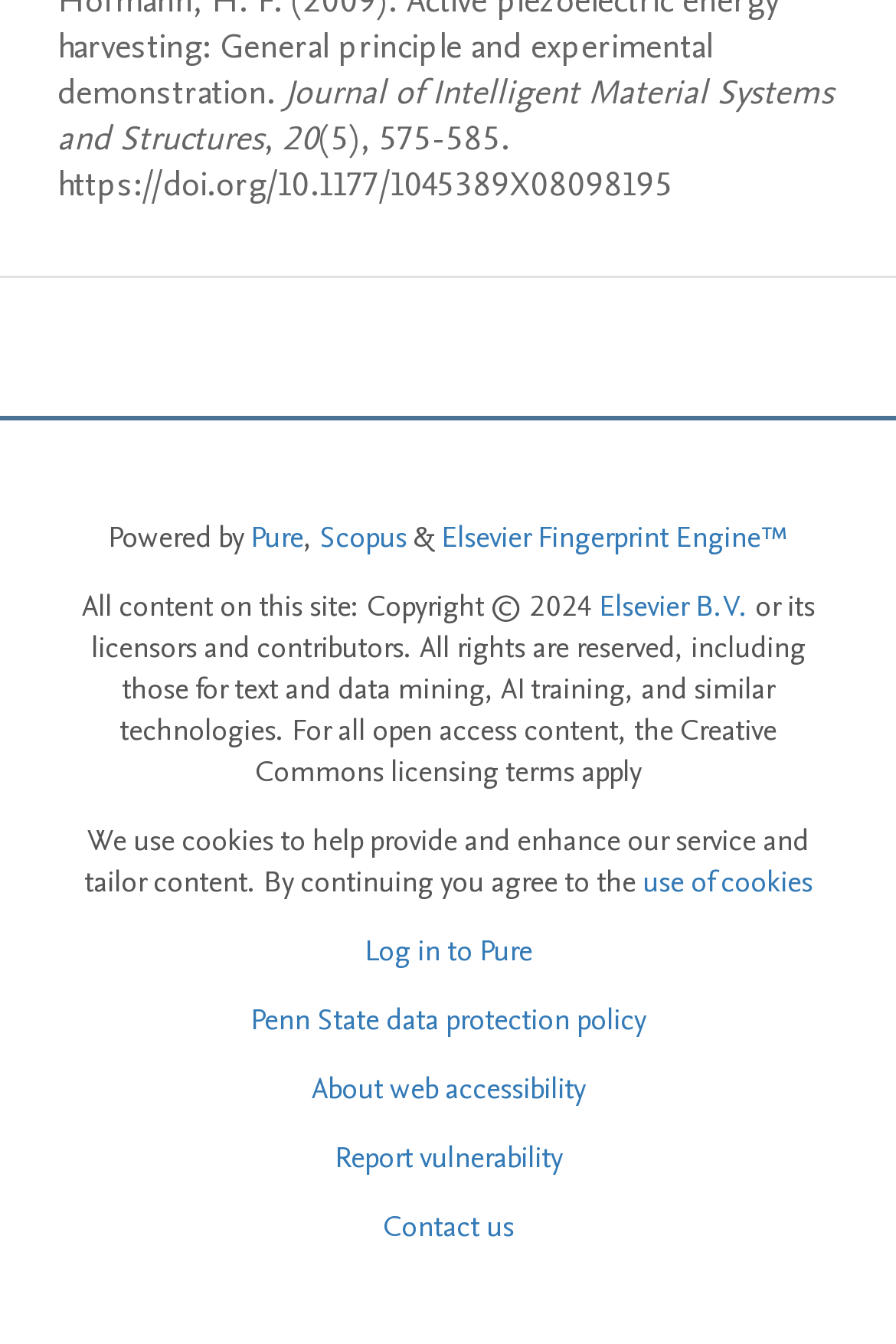Please provide a detailed answer to the question below based on the screenshot: 
How many links are there at the bottom of the webpage?

There are six links at the bottom of the webpage, which are 'Log in to Pure', 'Penn State data protection policy', 'About web accessibility', 'Report vulnerability', 'Contact us', and 'Scopus'.